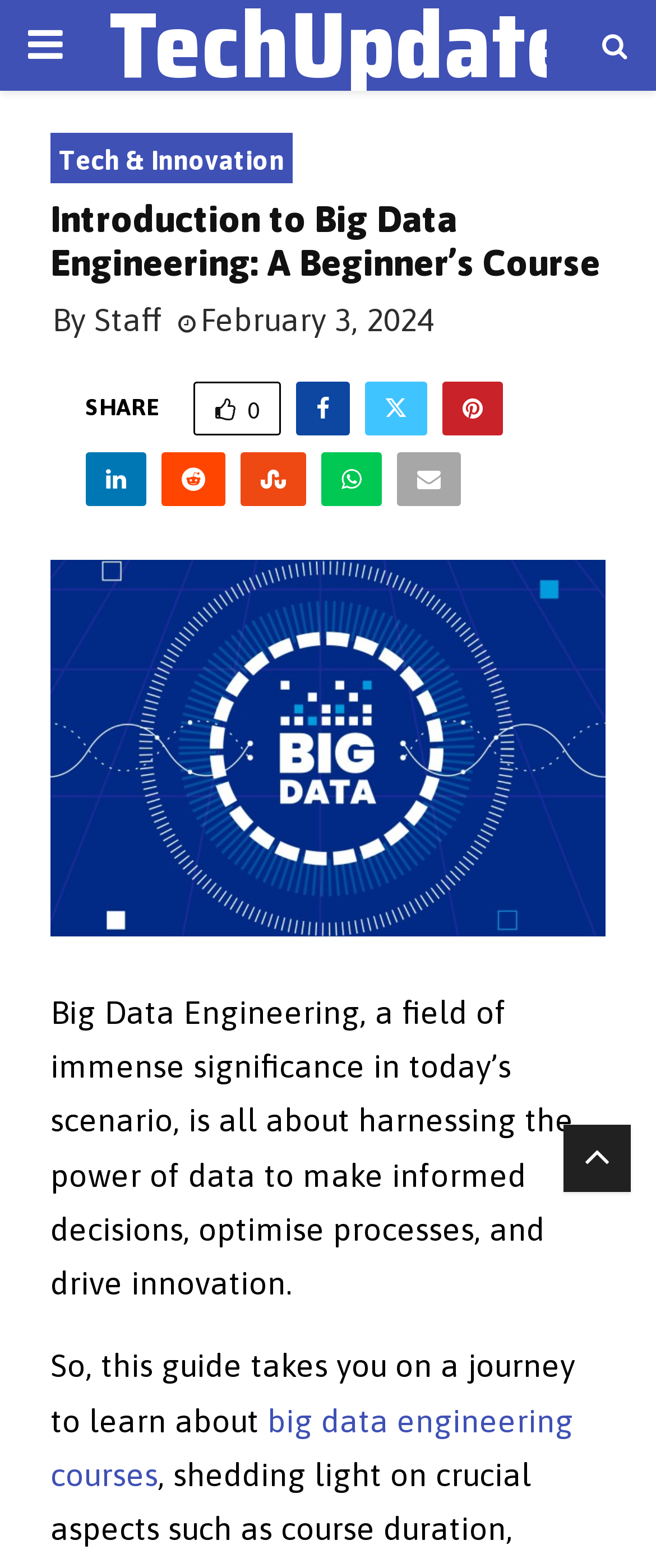Who is the author of the course?
Provide a concise answer using a single word or phrase based on the image.

Staff